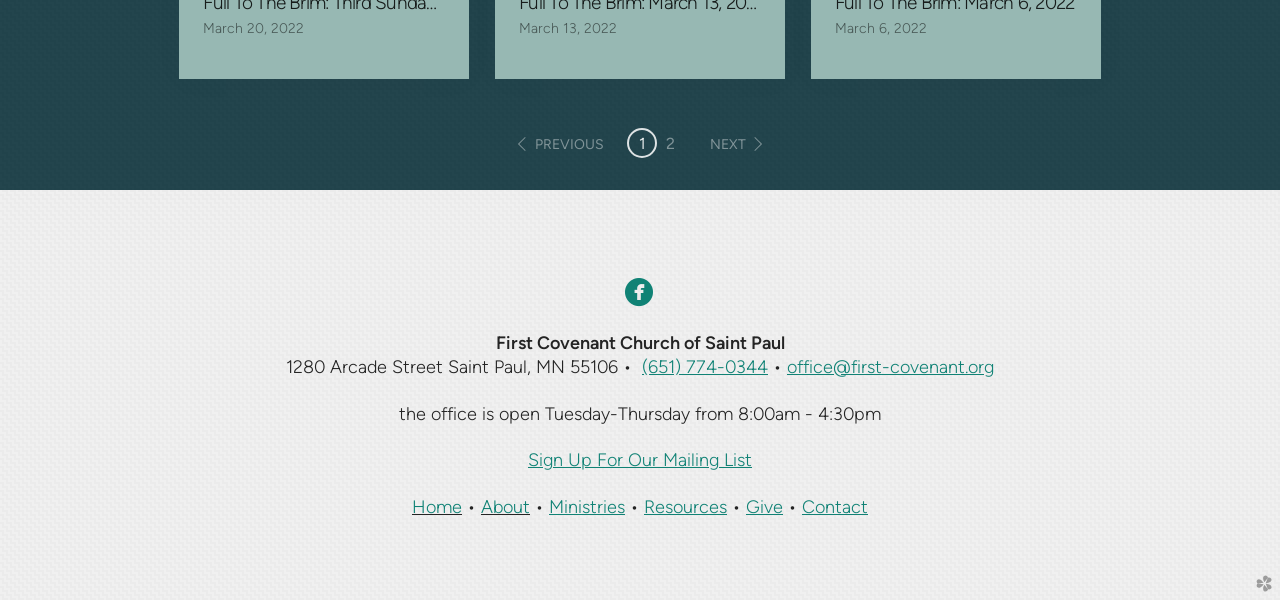Locate the bounding box coordinates for the element described below: "church websites by clover". The coordinates must be four float values between 0 and 1, formatted as [left, top, right, bottom].

[0.976, 0.961, 0.996, 0.991]